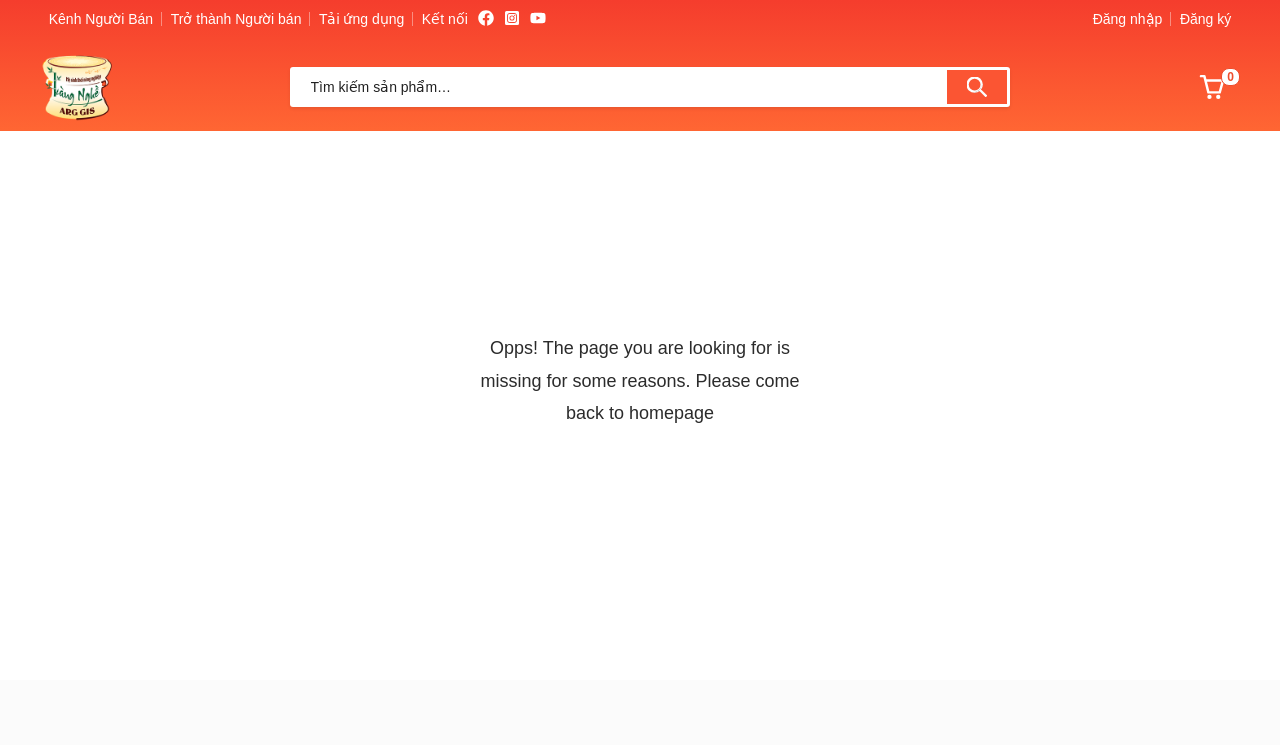Determine the bounding box coordinates of the section to be clicked to follow the instruction: "Click on Kênh Người Bán". The coordinates should be given as four float numbers between 0 and 1, formatted as [left, top, right, bottom].

[0.031, 0.007, 0.126, 0.044]